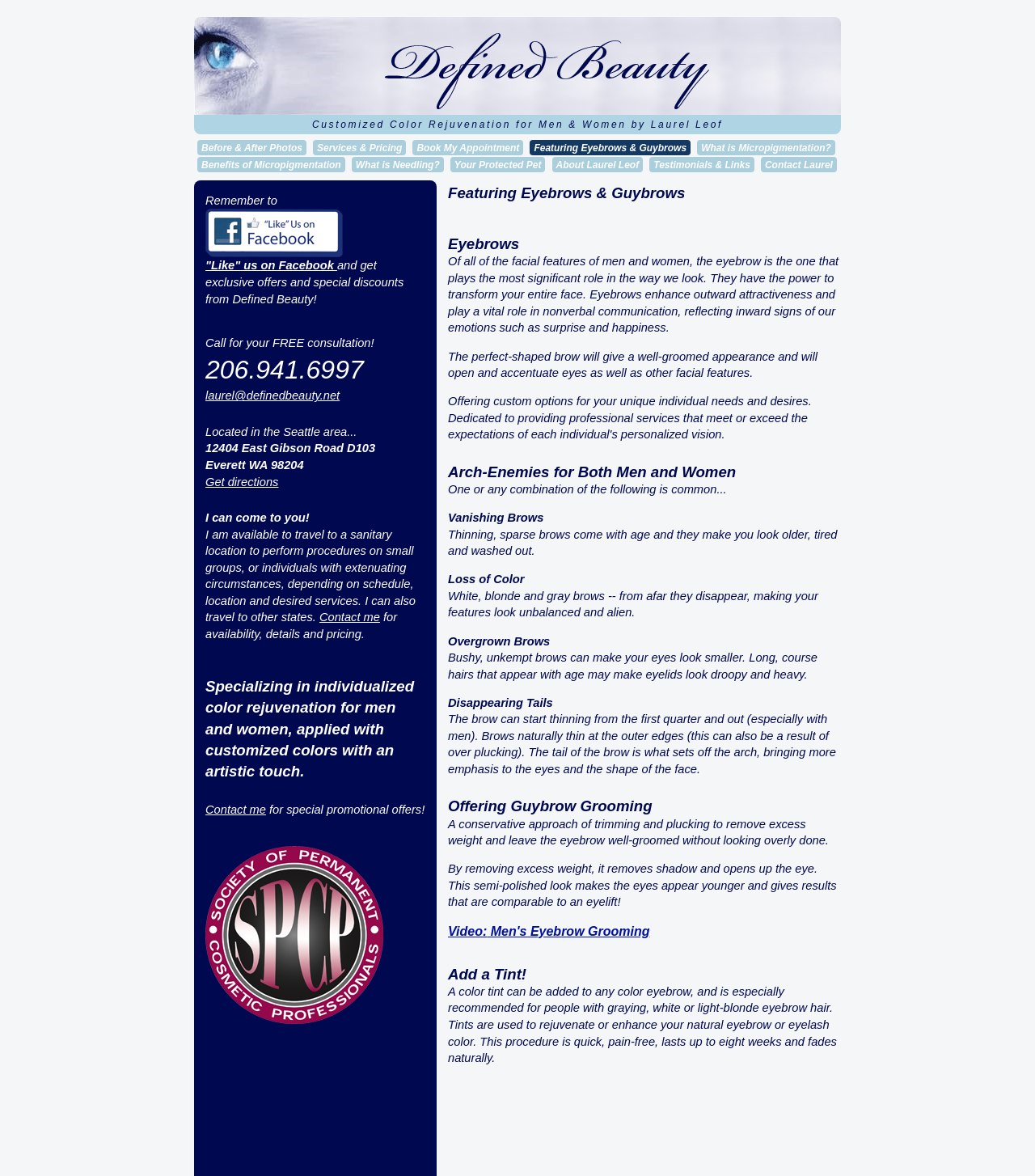What is the benefit of guybrow grooming?
Using the image provided, answer with just one word or phrase.

Removes shadow and opens up the eye